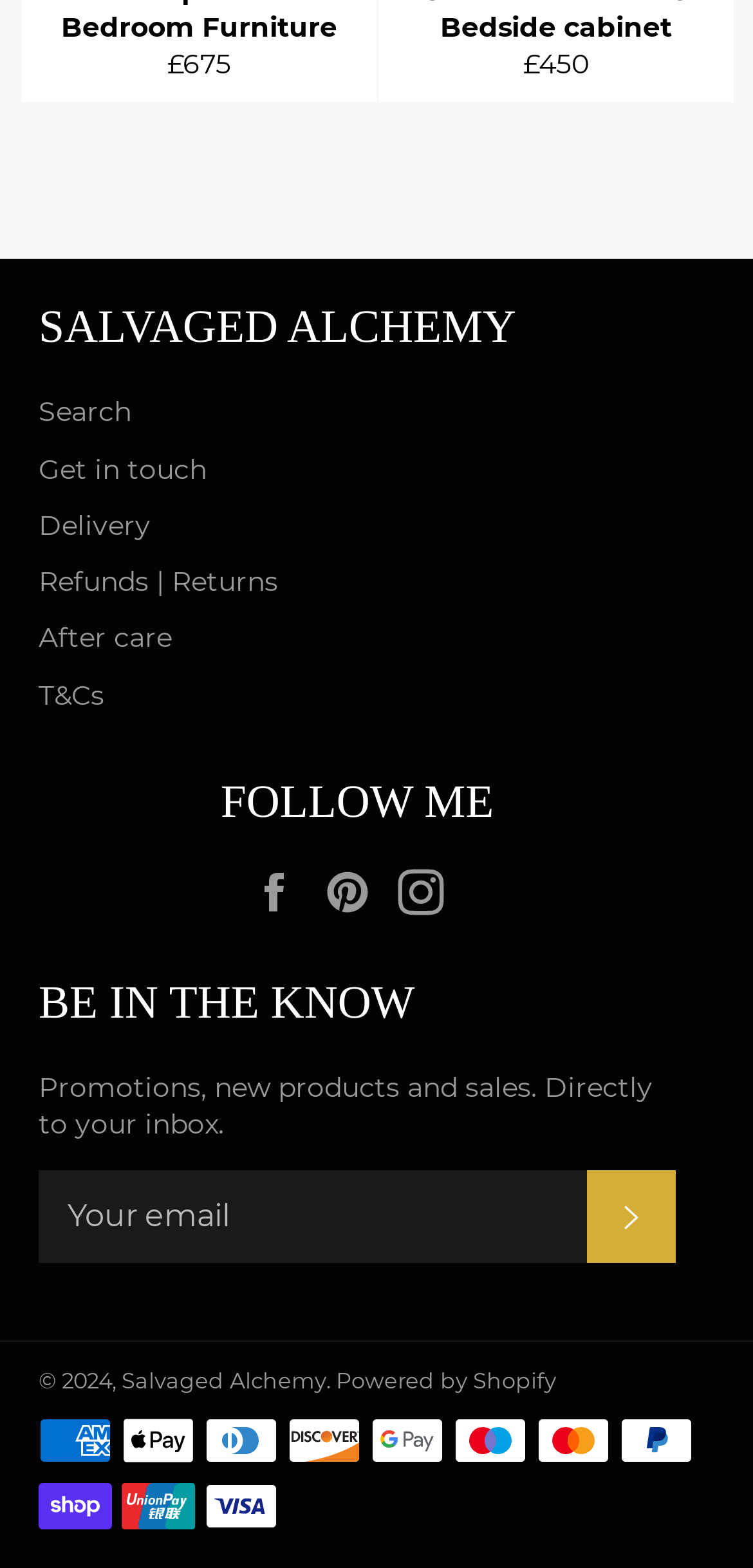What is the copyright year?
Look at the screenshot and provide an in-depth answer.

The copyright year can be found in the StaticText element '© 2024,' at the bottom of the webpage, which indicates that the website's content is copyrighted in 2024.